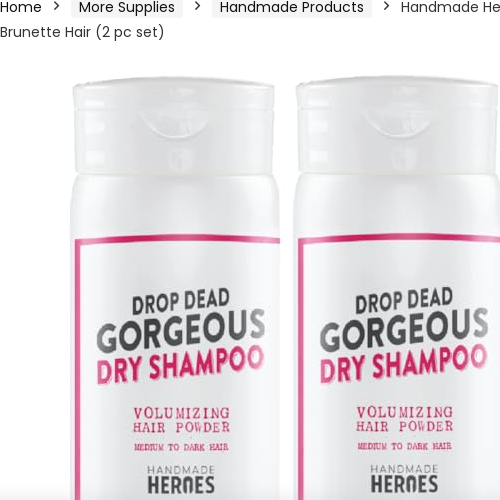Refer to the image and provide an in-depth answer to the question:
How many ounces of product are in each bottle?

The caption explicitly states that each bottle of Handmade Heroes Non Aerosol Dry Shampoo Volume Powder contains 1.8 ounces of the product, which is a 100% natural and vegan formulation.